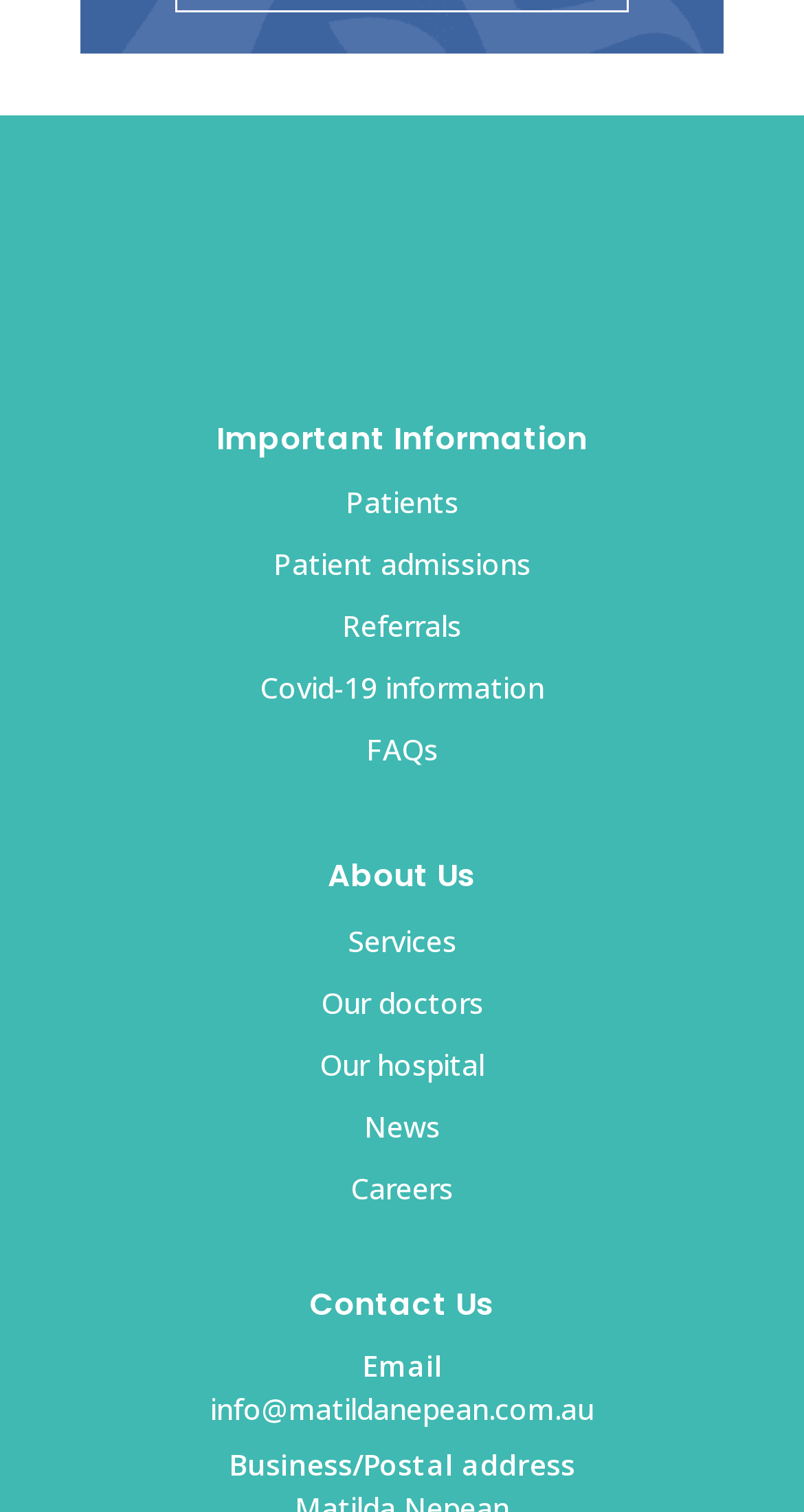Determine the bounding box coordinates of the clickable area required to perform the following instruction: "Click on Patients". The coordinates should be represented as four float numbers between 0 and 1: [left, top, right, bottom].

[0.05, 0.324, 0.95, 0.354]